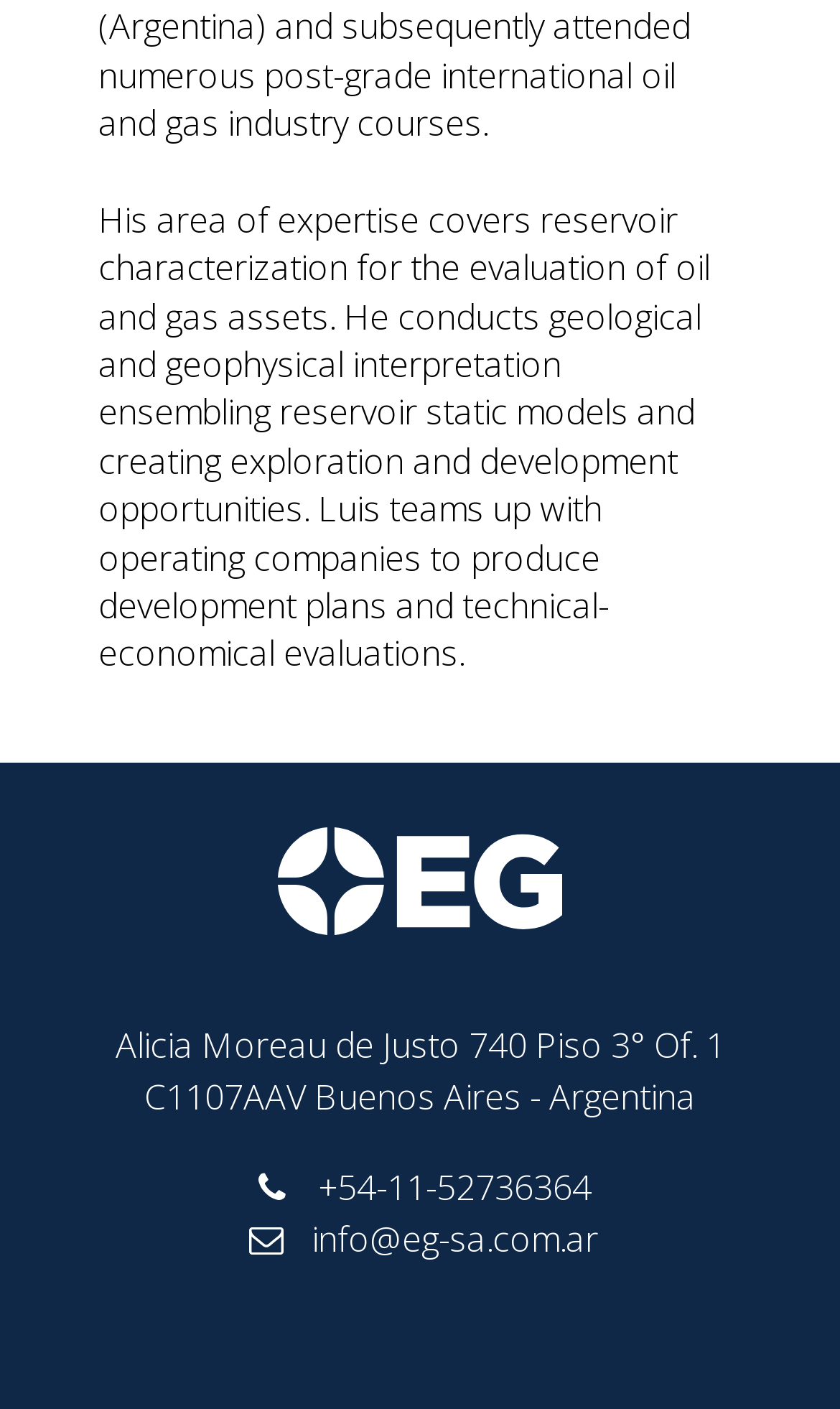What is the name of the logo in the image?
Your answer should be a single word or phrase derived from the screenshot.

Logo EG S.A.